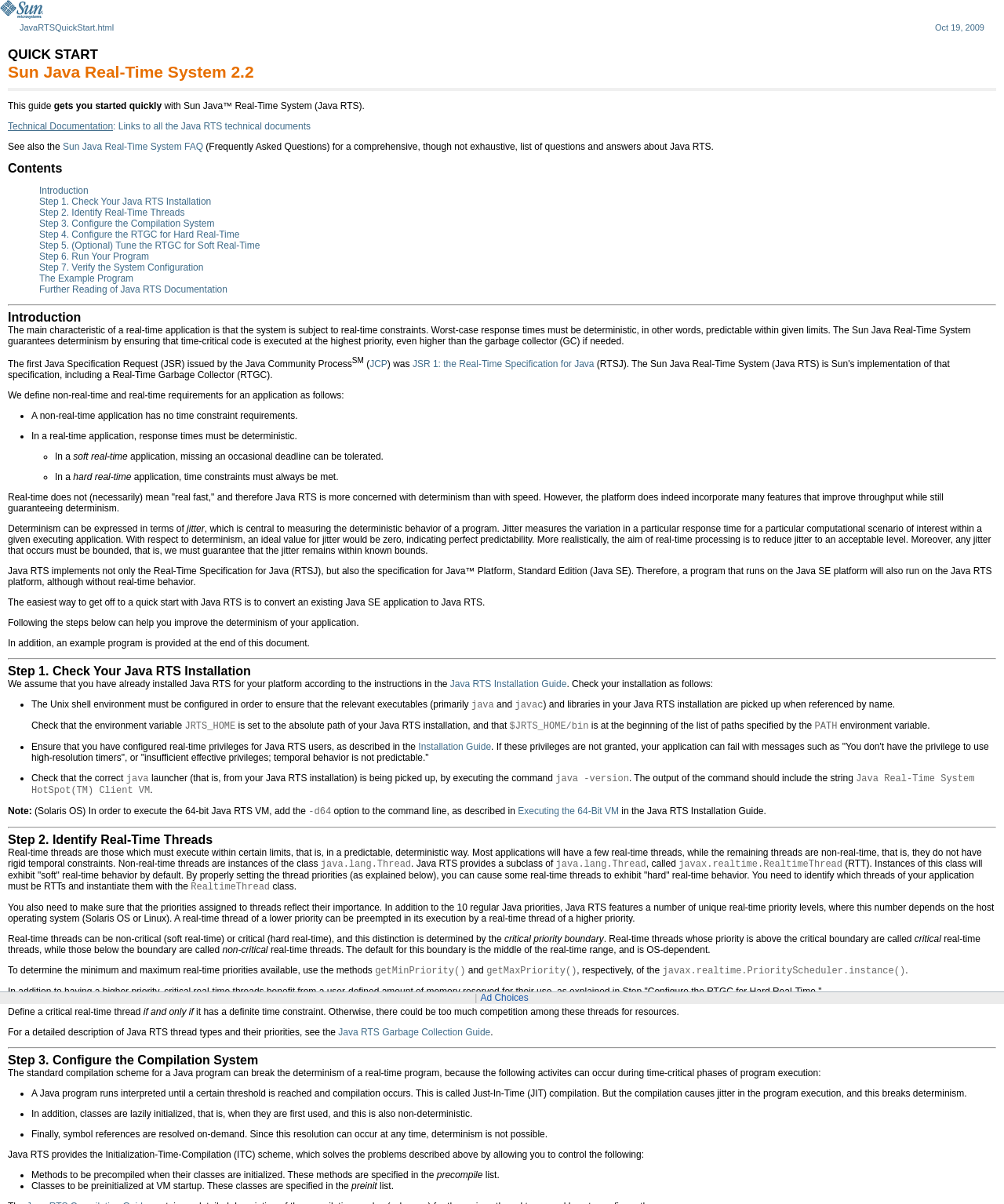Please find the bounding box coordinates of the element that needs to be clicked to perform the following instruction: "Click the 'Technical Documentation: Links to all the Java RTS technical documents' link". The bounding box coordinates should be four float numbers between 0 and 1, represented as [left, top, right, bottom].

[0.008, 0.1, 0.309, 0.109]